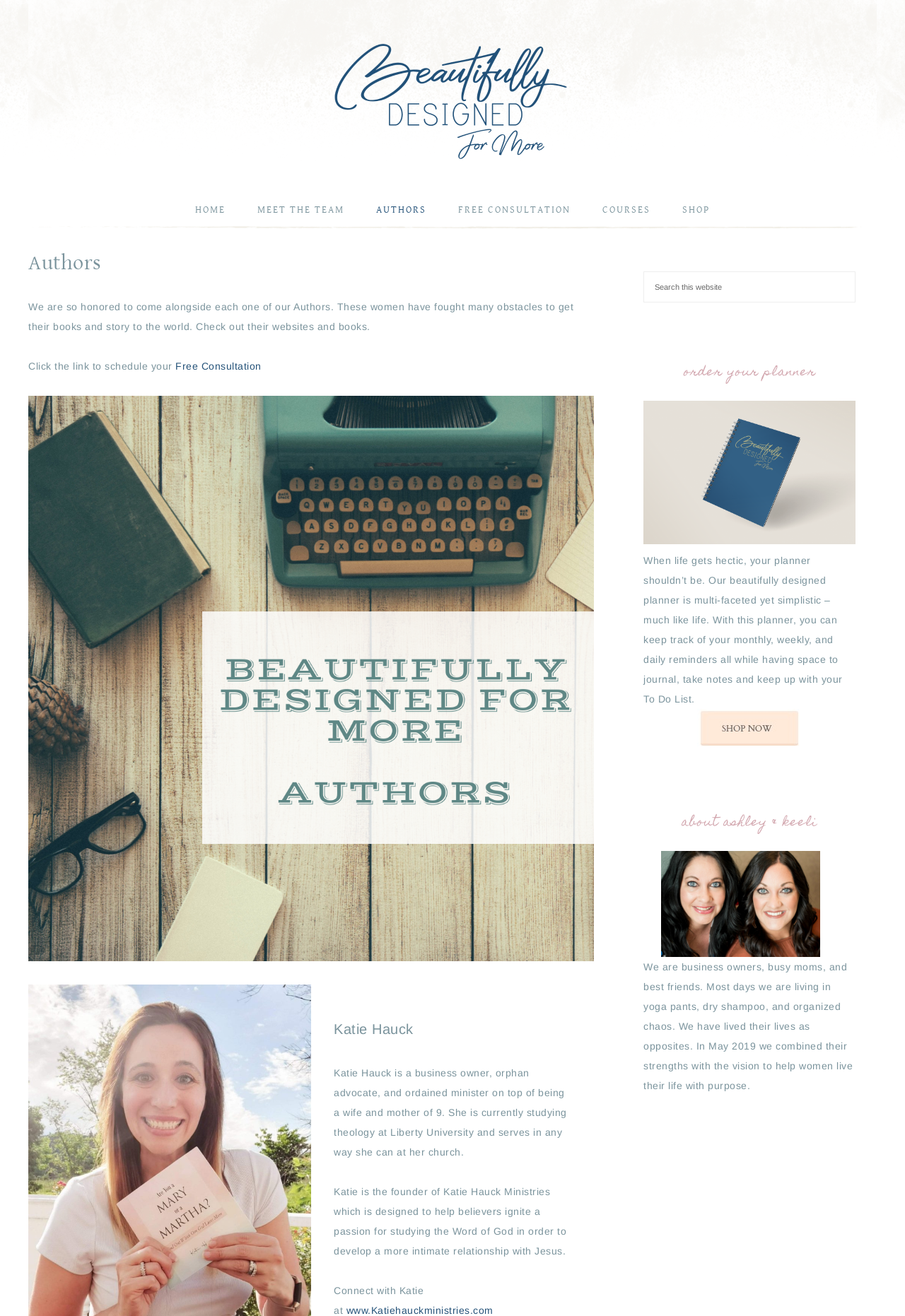Determine the bounding box coordinates of the region to click in order to accomplish the following instruction: "Search this website". Provide the coordinates as four float numbers between 0 and 1, specifically [left, top, right, bottom].

[0.711, 0.206, 0.945, 0.23]